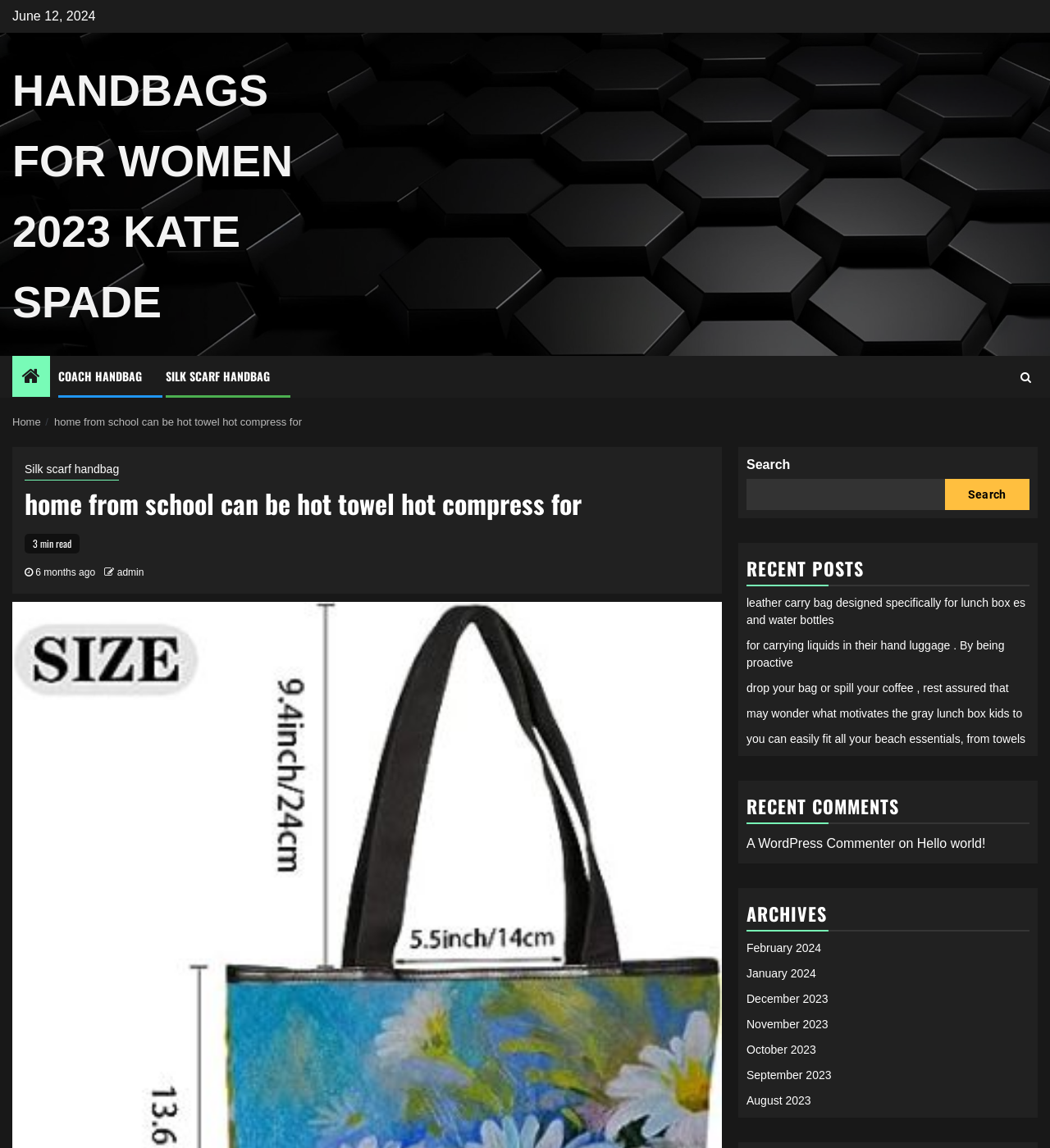Determine the coordinates of the bounding box that should be clicked to complete the instruction: "Go to home page". The coordinates should be represented by four float numbers between 0 and 1: [left, top, right, bottom].

[0.012, 0.362, 0.039, 0.373]